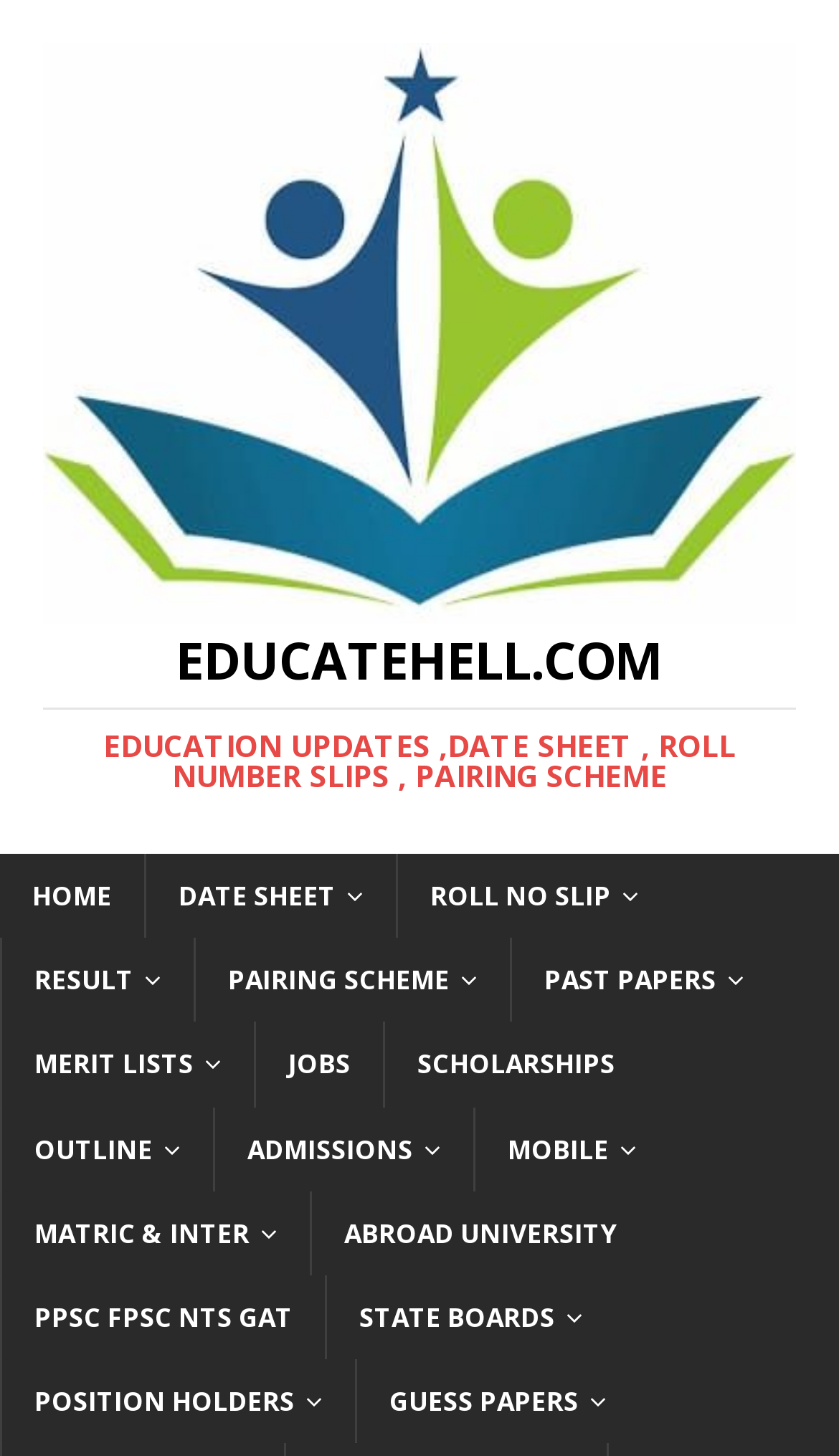Please specify the bounding box coordinates of the clickable region necessary for completing the following instruction: "explore admissions". The coordinates must consist of four float numbers between 0 and 1, i.e., [left, top, right, bottom].

[0.254, 0.76, 0.564, 0.818]